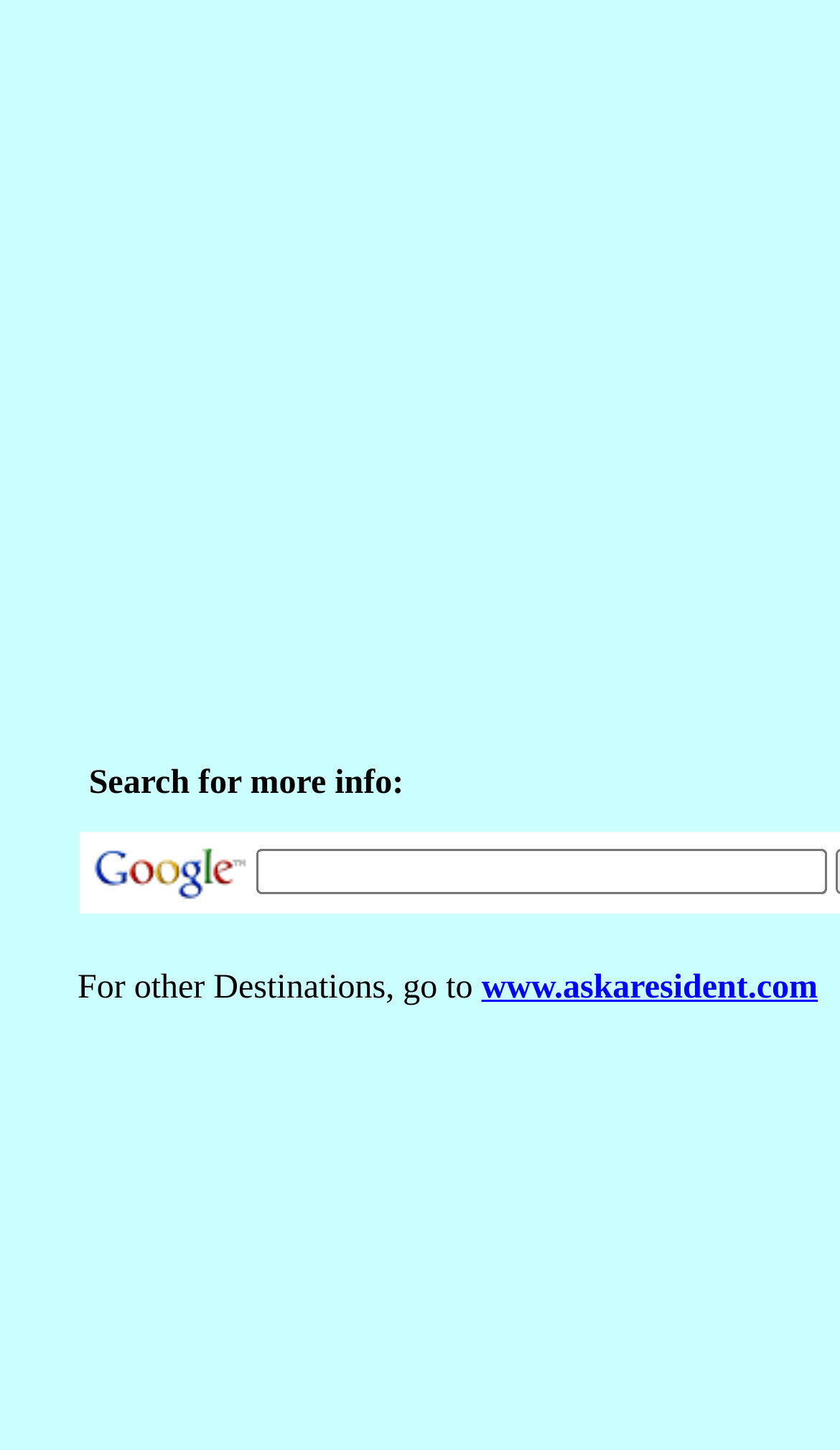Answer succinctly with a single word or phrase:
How many links are there in the webpage?

2